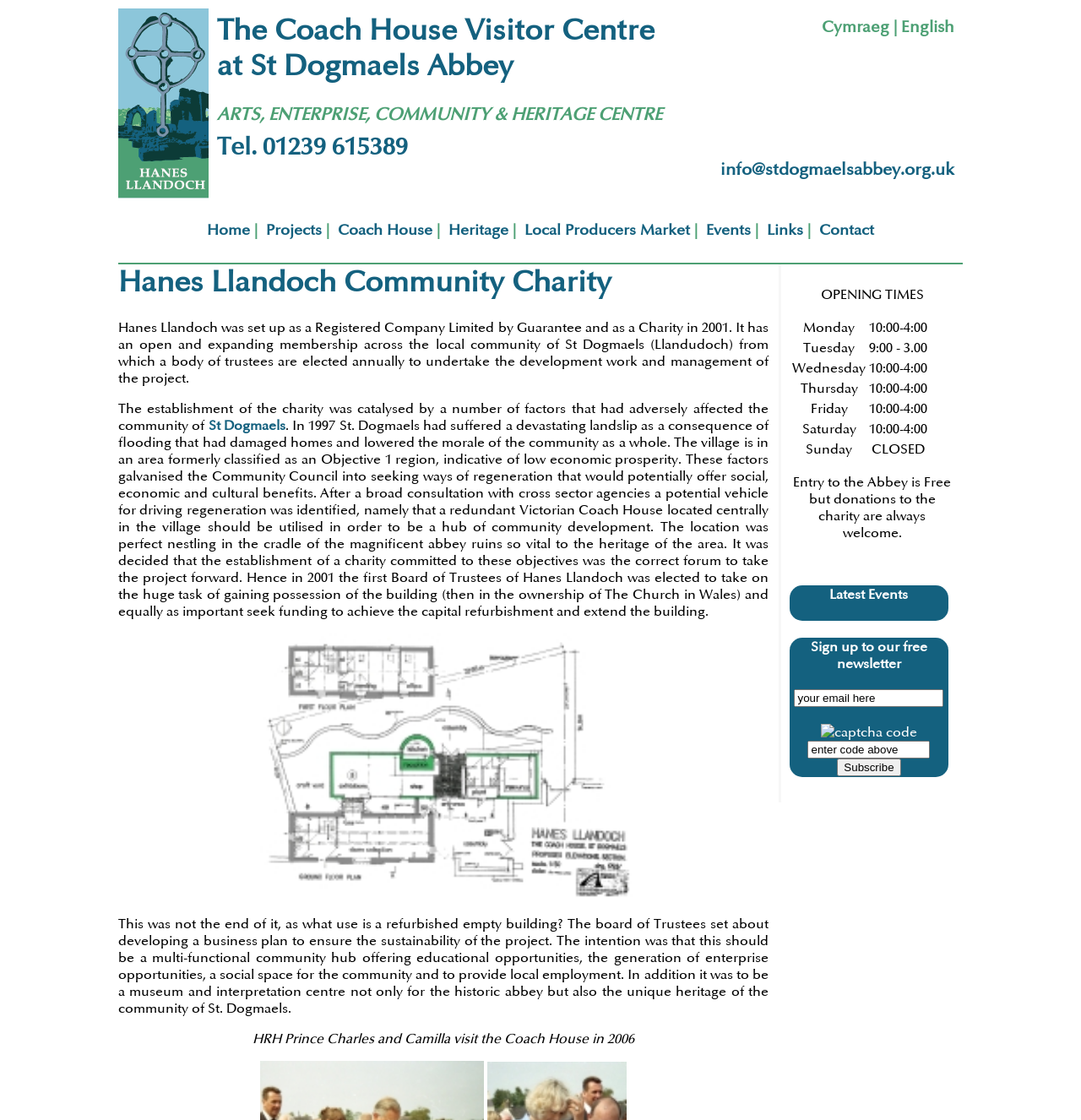Given the element description Local Producers Market, predict the bounding box coordinates for the UI element in the webpage screenshot. The format should be (top-left x, top-left y, bottom-right x, bottom-right y), and the values should be between 0 and 1.

[0.485, 0.197, 0.638, 0.213]